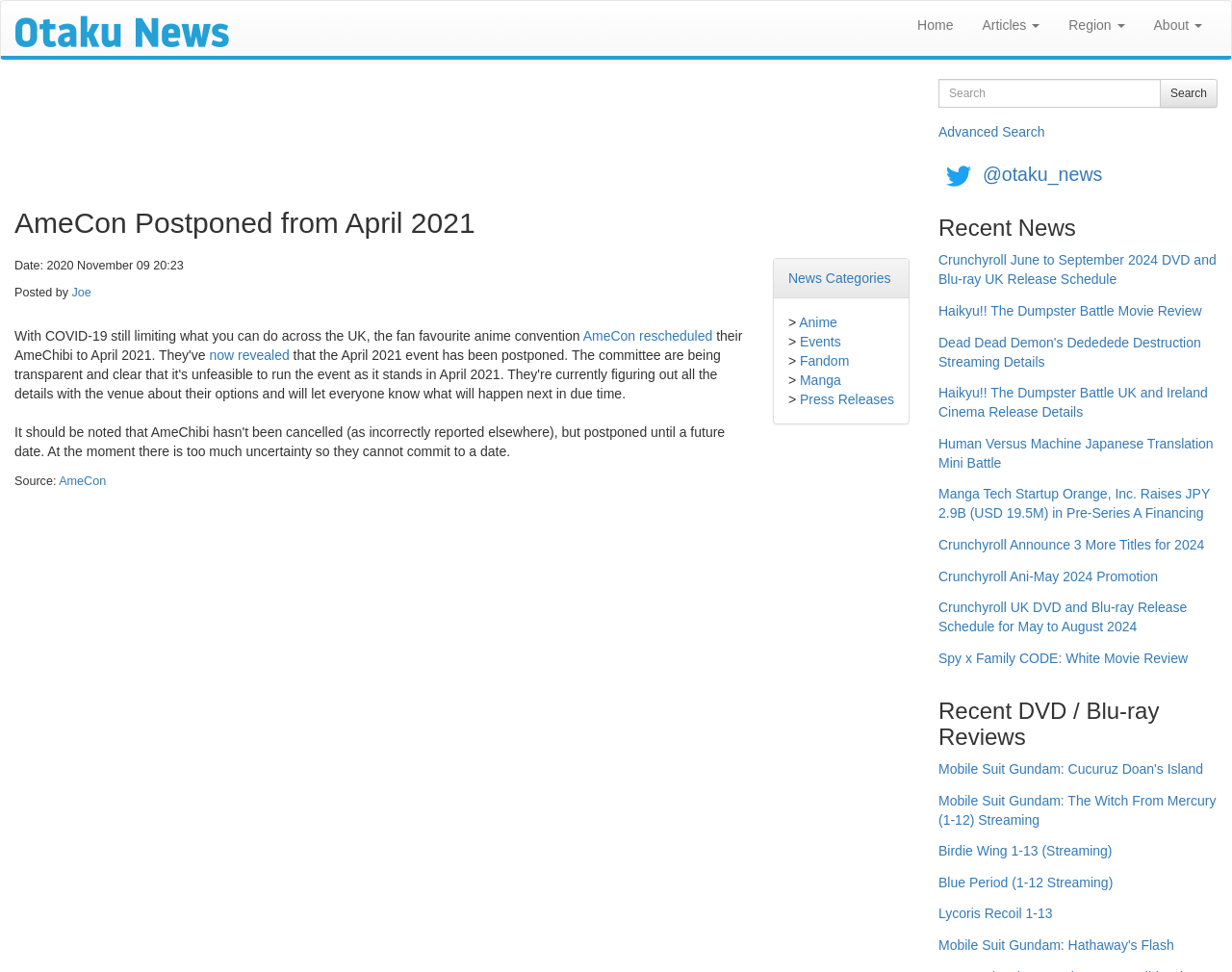Locate the bounding box coordinates of the item that should be clicked to fulfill the instruction: "Search for anime news".

[0.762, 0.081, 0.942, 0.111]